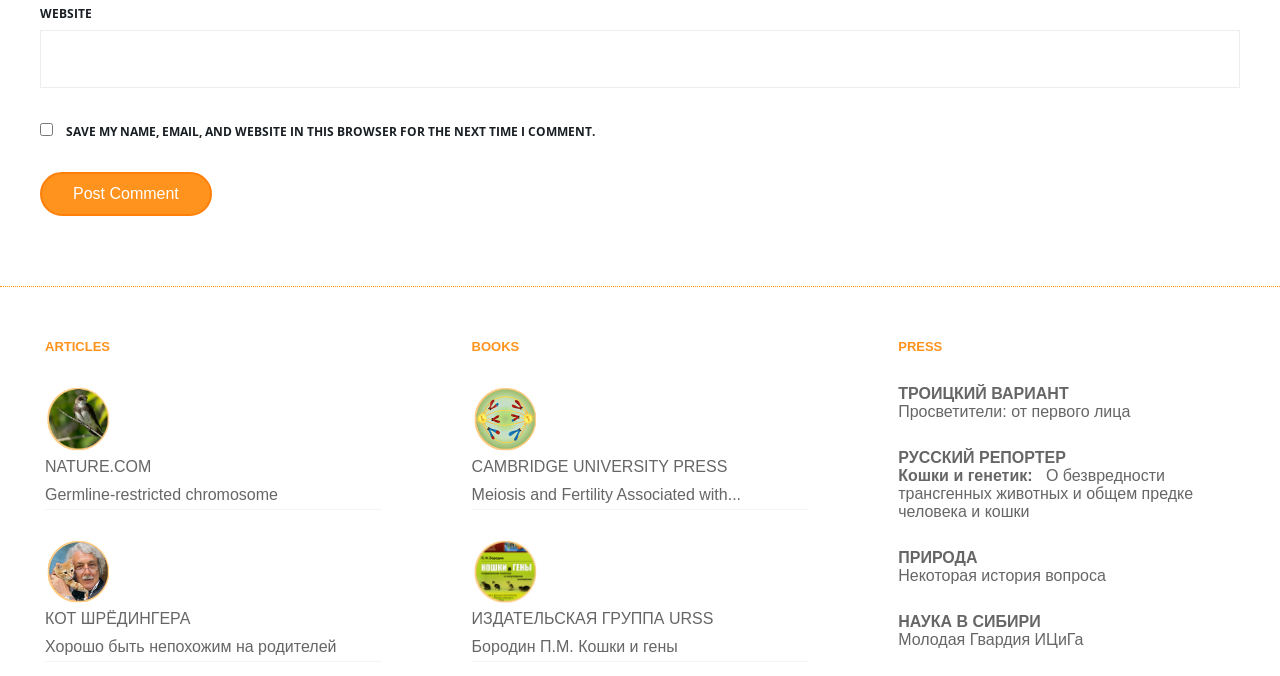Highlight the bounding box coordinates of the region I should click on to meet the following instruction: "Enter website".

[0.031, 0.045, 0.969, 0.131]